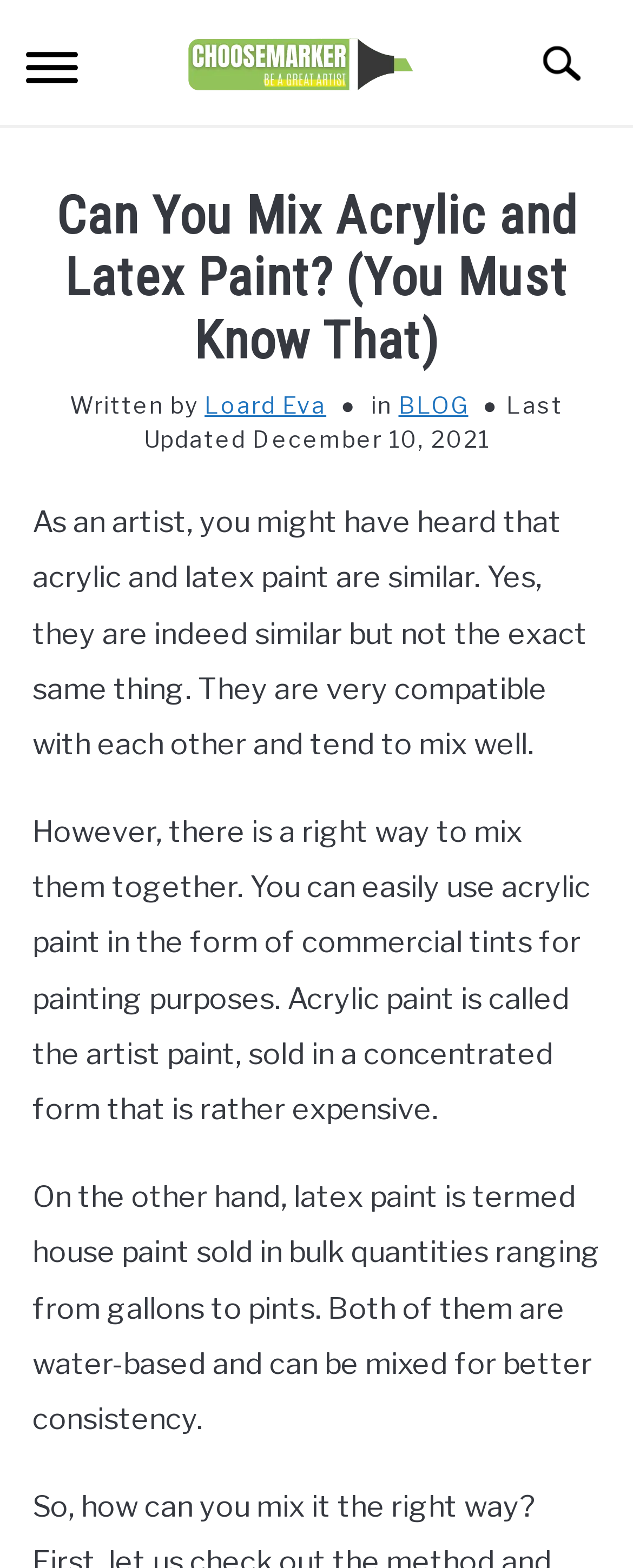What is the purpose of commercial tints?
Refer to the image and offer an in-depth and detailed answer to the question.

The webpage states that acrylic paint can be used in the form of commercial tints for painting purposes.